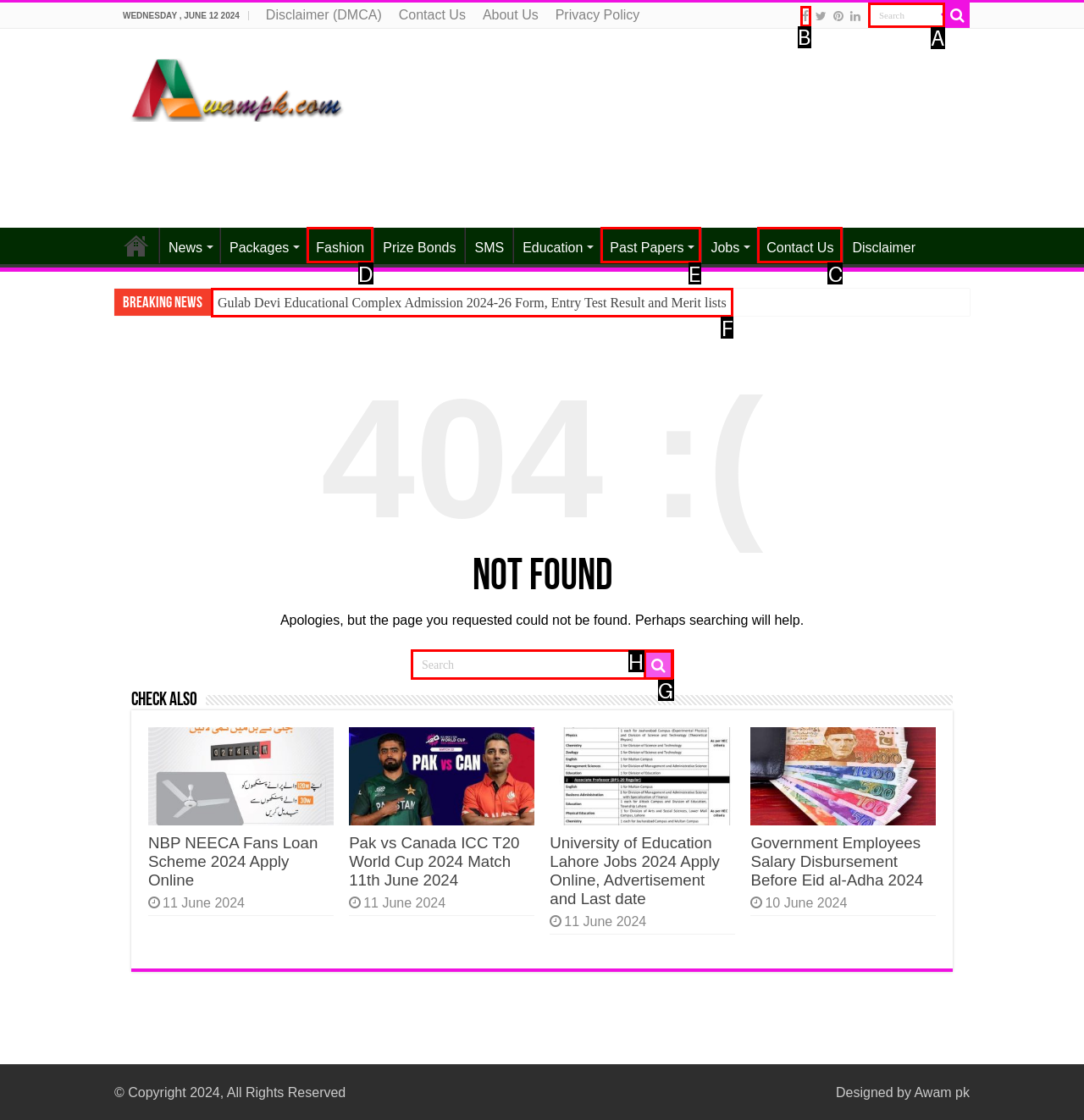Which option should you click on to fulfill this task: View posts from July 2023? Answer with the letter of the correct choice.

None